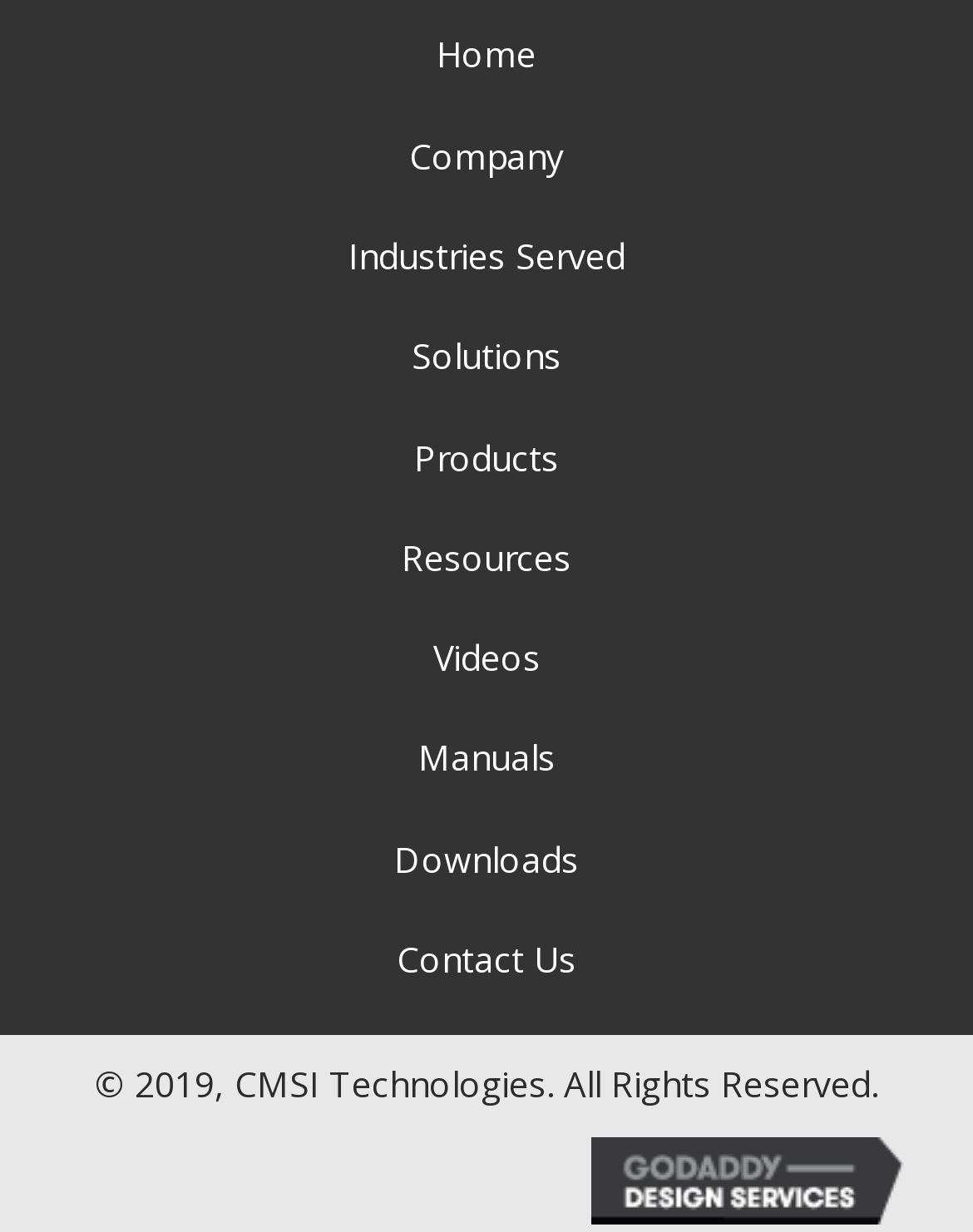With reference to the screenshot, provide a detailed response to the question below:
How many links are there in the footer section?

I examined the footer section of the webpage and found two links: '© 2019, CMSI Technologies. All Rights Reserved.' and 'GoDaddy Web Design'.